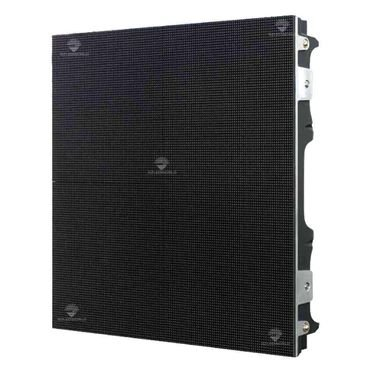What is the purpose of the modular control box in the RK500 Commercial LED Display?
Respond with a short answer, either a single word or a phrase, based on the image.

Simplifies setups